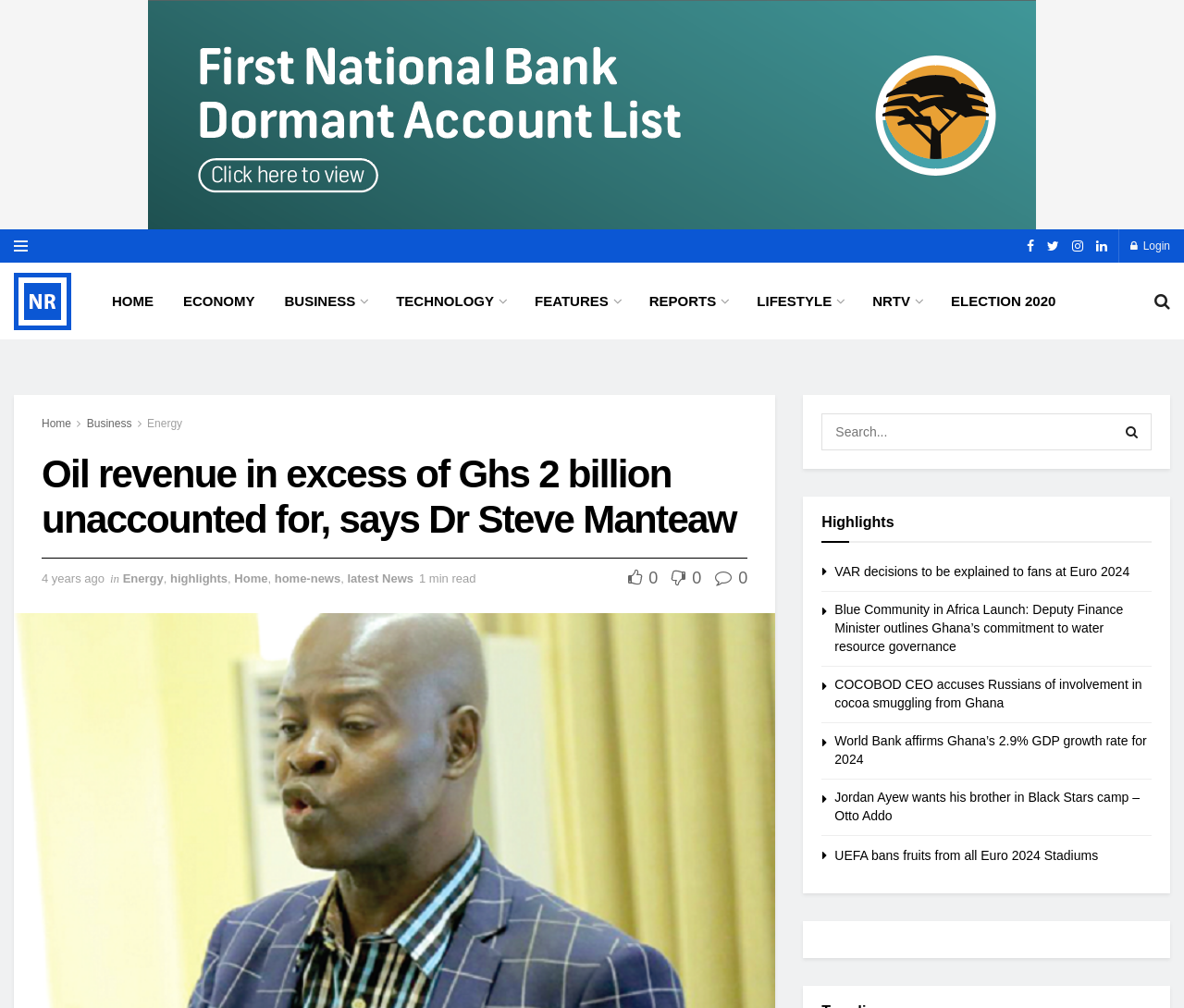Please find and report the bounding box coordinates of the element to click in order to perform the following action: "Go to the business news page". The coordinates should be expressed as four float numbers between 0 and 1, in the format [left, top, right, bottom].

[0.073, 0.414, 0.111, 0.427]